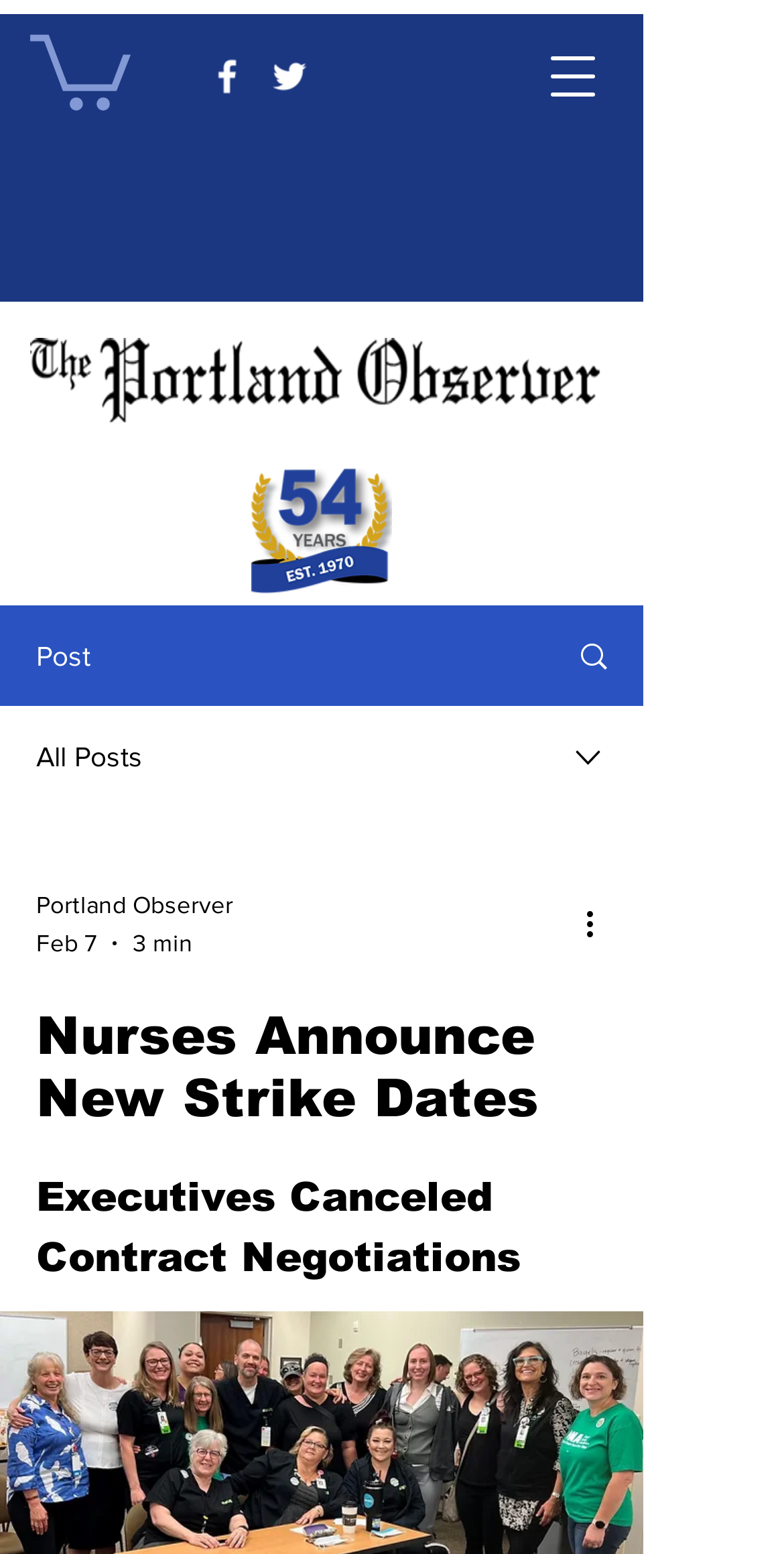Provide a thorough description of this webpage.

The webpage appears to be a news article or blog post about nurses announcing new strike dates. At the top left of the page, there is a link and an image, which are likely part of the website's logo or branding. Below this, there is a social bar with two links, situated near the top of the page.

On the right side of the page, there is a button to open a navigation menu. Below this, there is an image, which seems to be a logo or icon related to the website.

The main content of the page is divided into sections. At the top, there is a heading that reads "Nurses Announce New Strike Dates". Below this, there is a section with a post title, "Executives Canceled Contract Negotiations", which is likely the main topic of the article. This section also contains a link, an image, and a combobox with options to select.

To the right of the post title, there are several elements, including a link, an image, and a button labeled "More actions". The button has an image inside it. Below these elements, there is a section with text that reads "Portland Observer", followed by the date "Feb 7" and a duration of "3 min".

Overall, the webpage appears to be a news article or blog post with a clear structure, featuring a main heading, post title, and related elements such as links, images, and buttons.